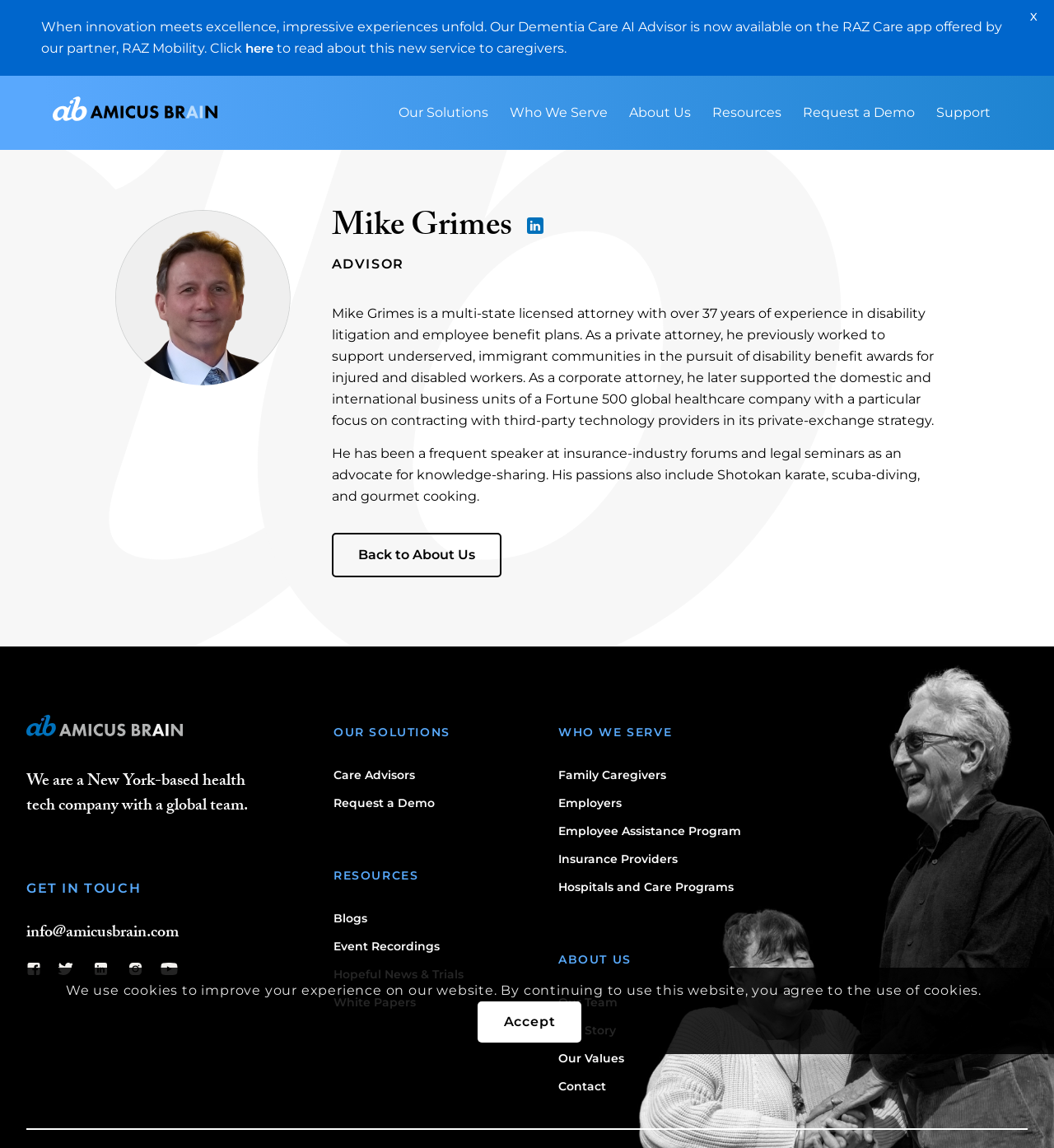Please specify the bounding box coordinates of the area that should be clicked to accomplish the following instruction: "Click on Our Solutions". The coordinates should consist of four float numbers between 0 and 1, i.e., [left, top, right, bottom].

[0.368, 0.066, 0.473, 0.131]